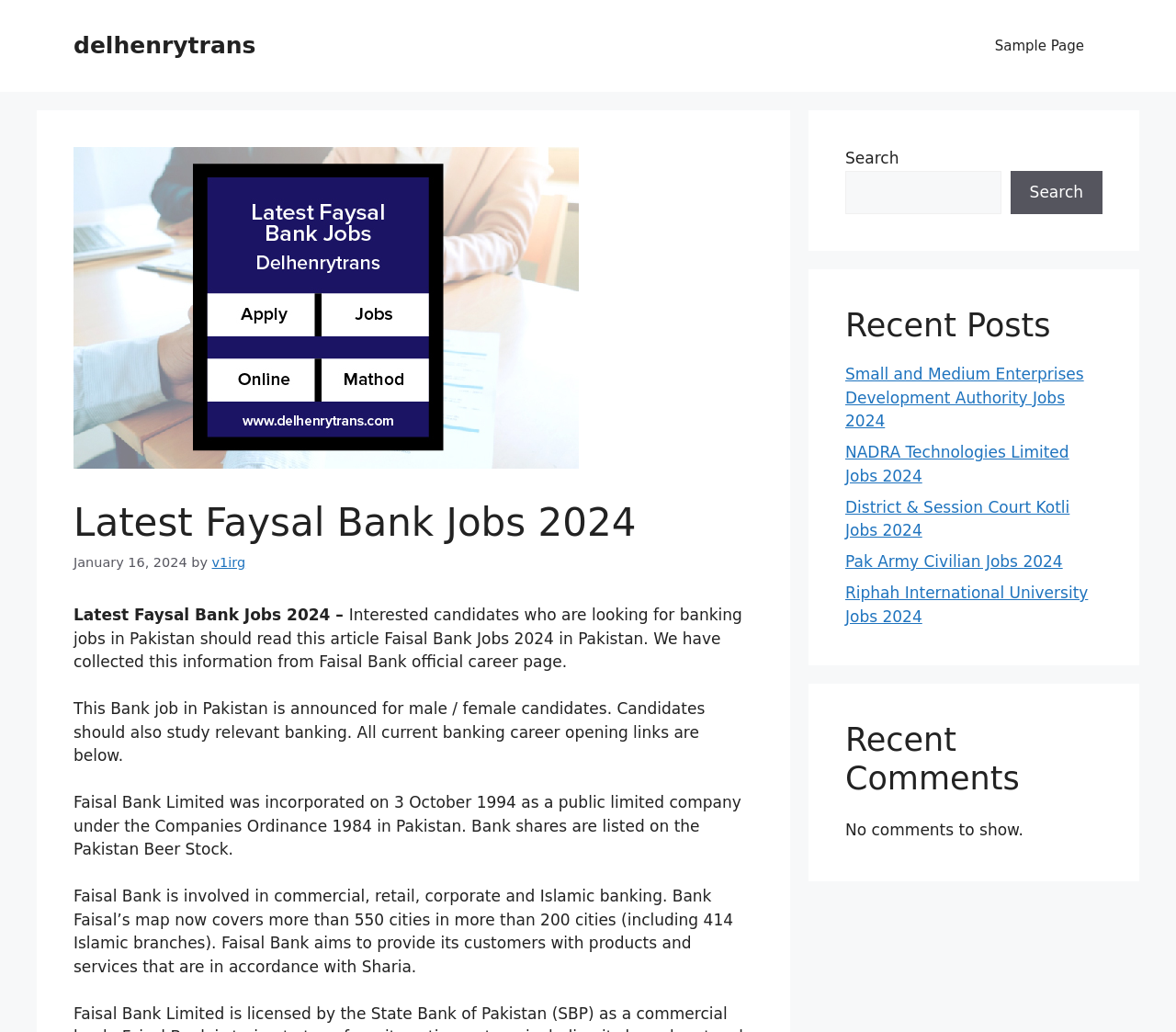What is the name of the bank mentioned in the article?
Examine the webpage screenshot and provide an in-depth answer to the question.

The article mentions 'Latest Faysal Bank Jobs 2024' in the heading, and further describes the bank's history and services, indicating that Faysal Bank is the bank being referred to.